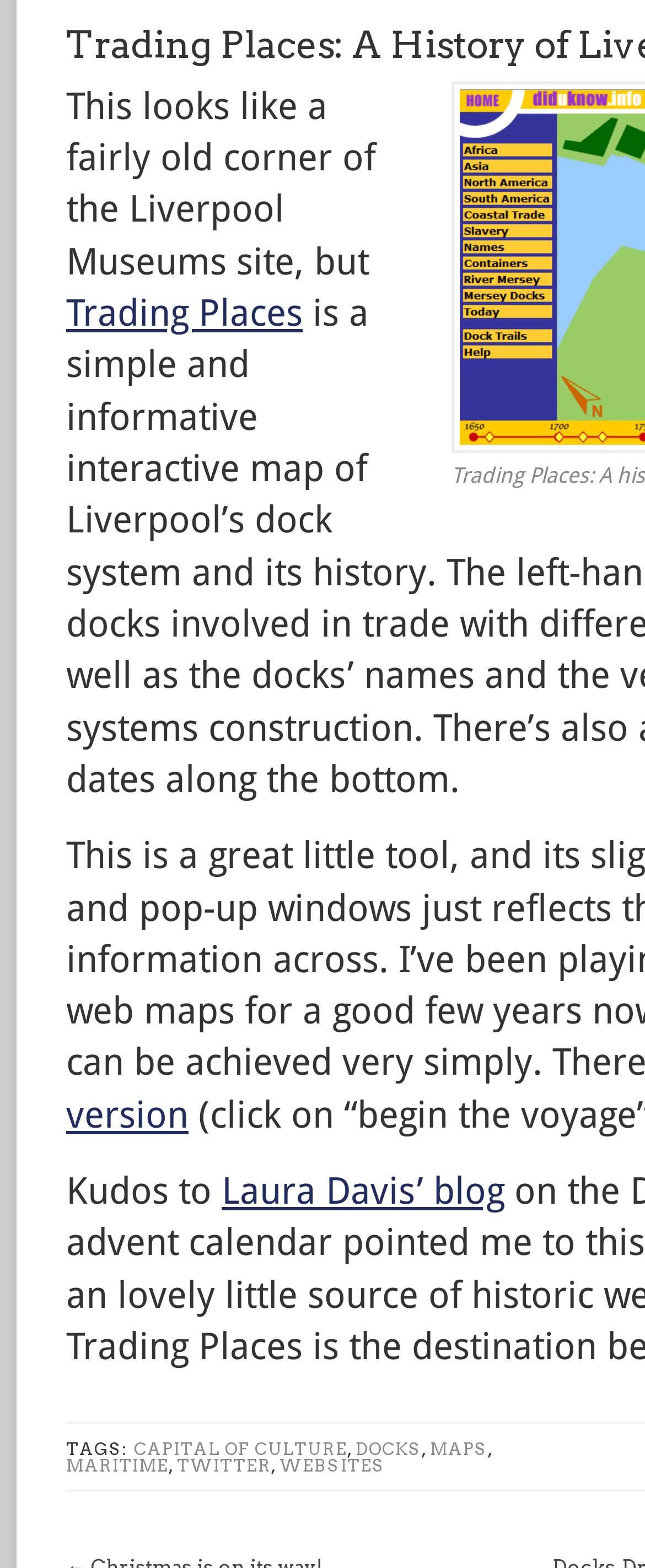Find the bounding box coordinates for the area that should be clicked to accomplish the instruction: "click on Trading Places".

[0.103, 0.185, 0.469, 0.213]